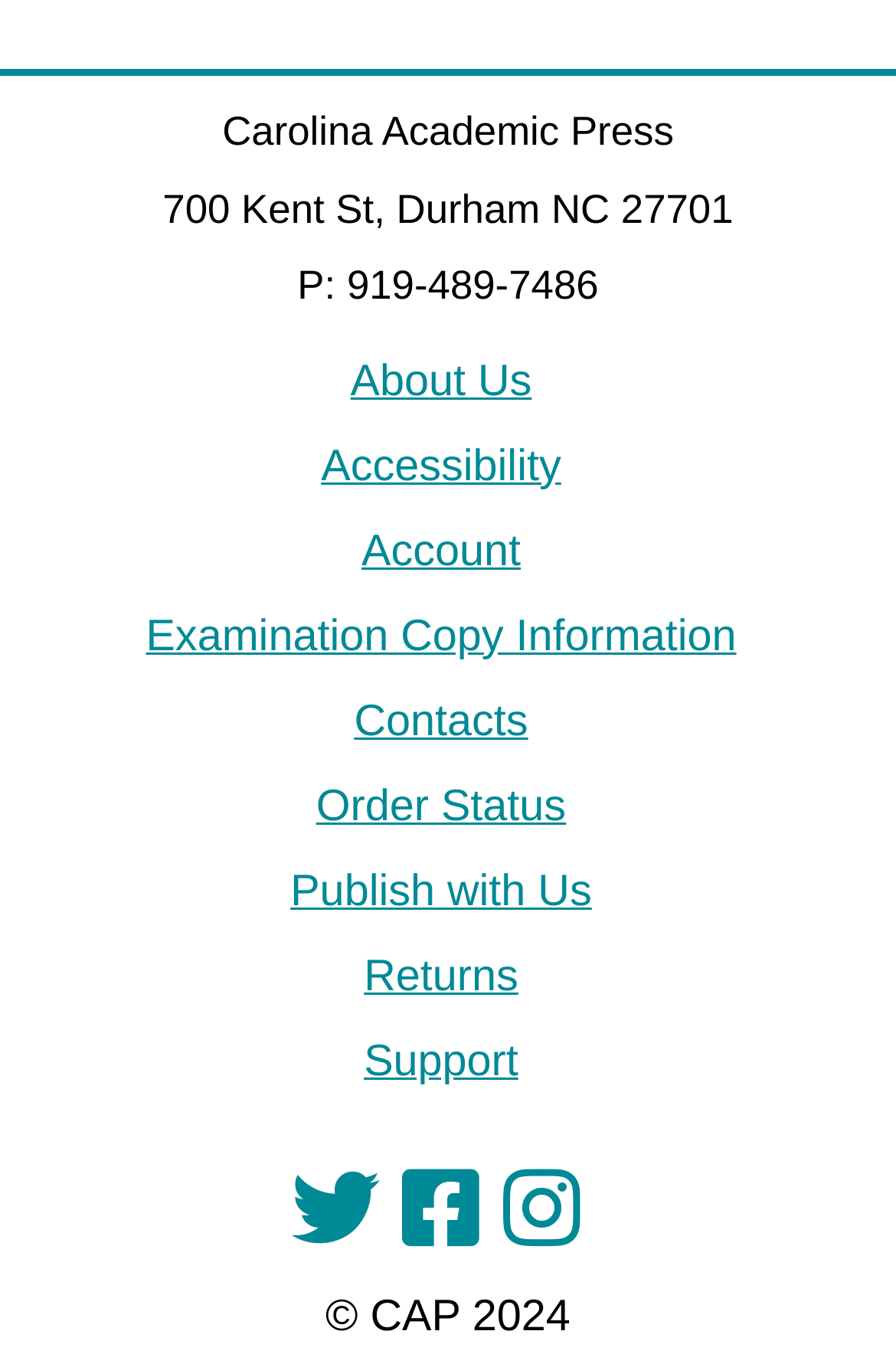Kindly provide the bounding box coordinates of the section you need to click on to fulfill the given instruction: "Get Examination Copy Information".

[0.122, 0.446, 0.878, 0.485]